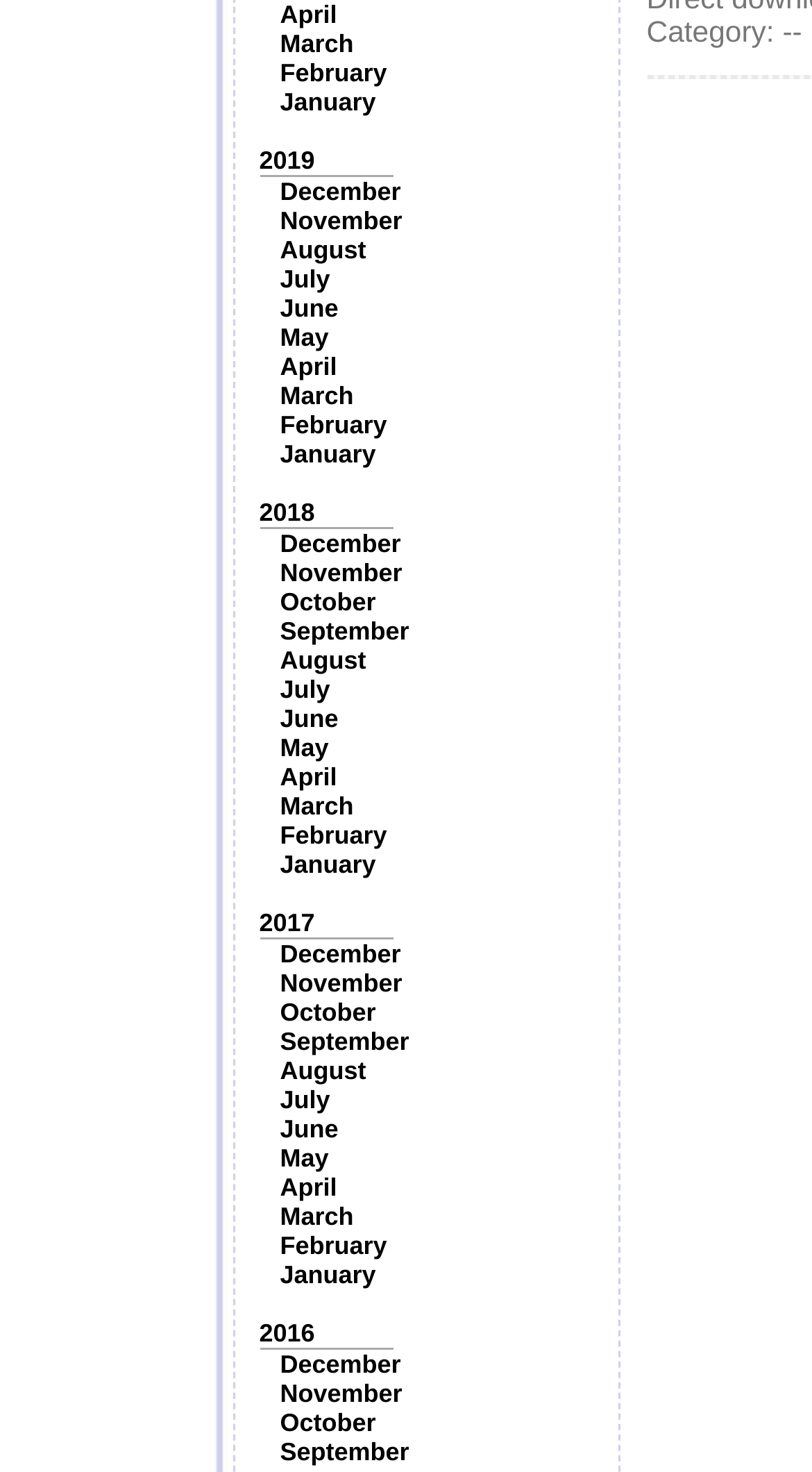Find the bounding box coordinates of the area that needs to be clicked in order to achieve the following instruction: "View February 2018". The coordinates should be specified as four float numbers between 0 and 1, i.e., [left, top, right, bottom].

[0.345, 0.279, 0.477, 0.299]